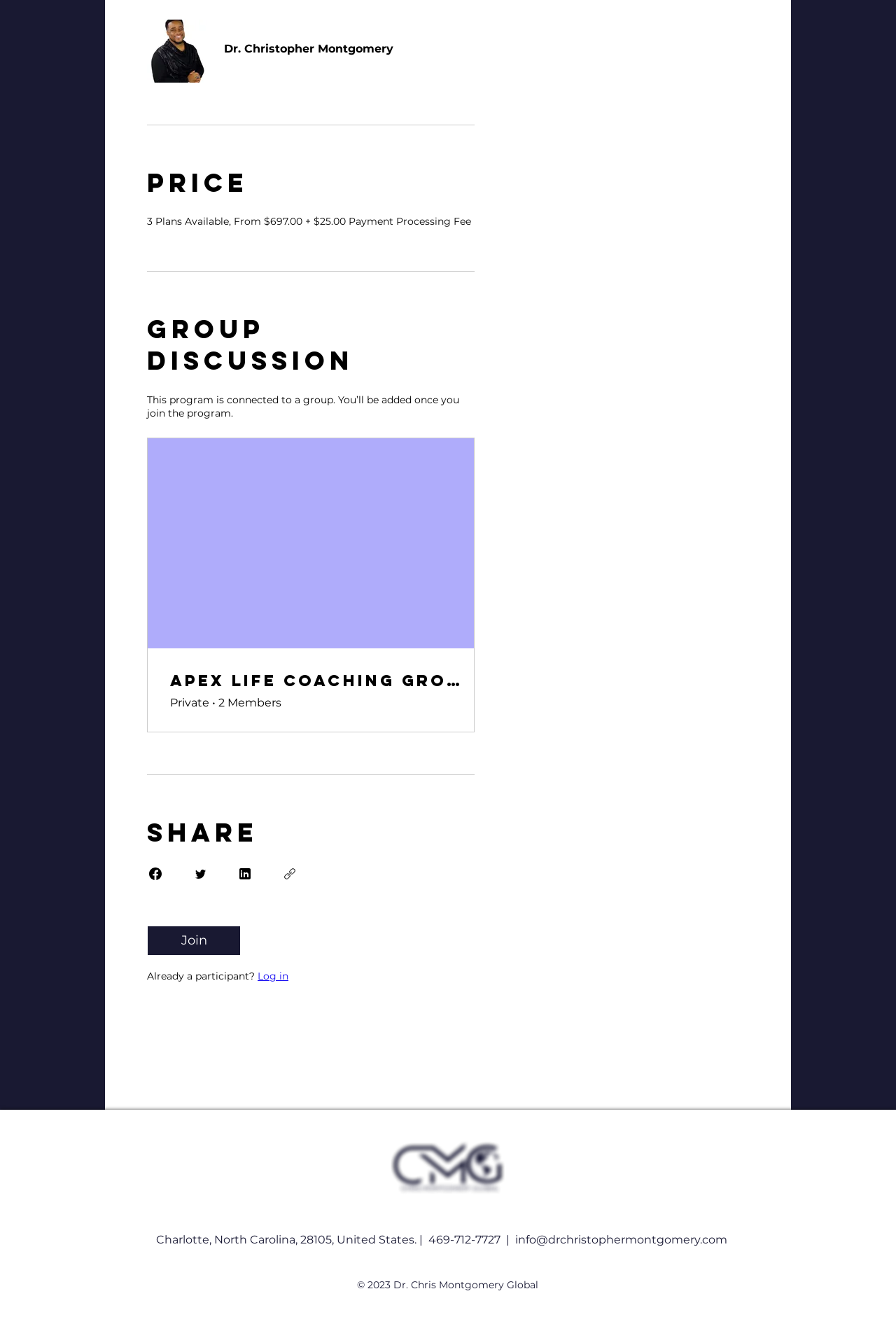Give a one-word or short phrase answer to this question: 
What is the name of the group?

Apex Life Coaching Group